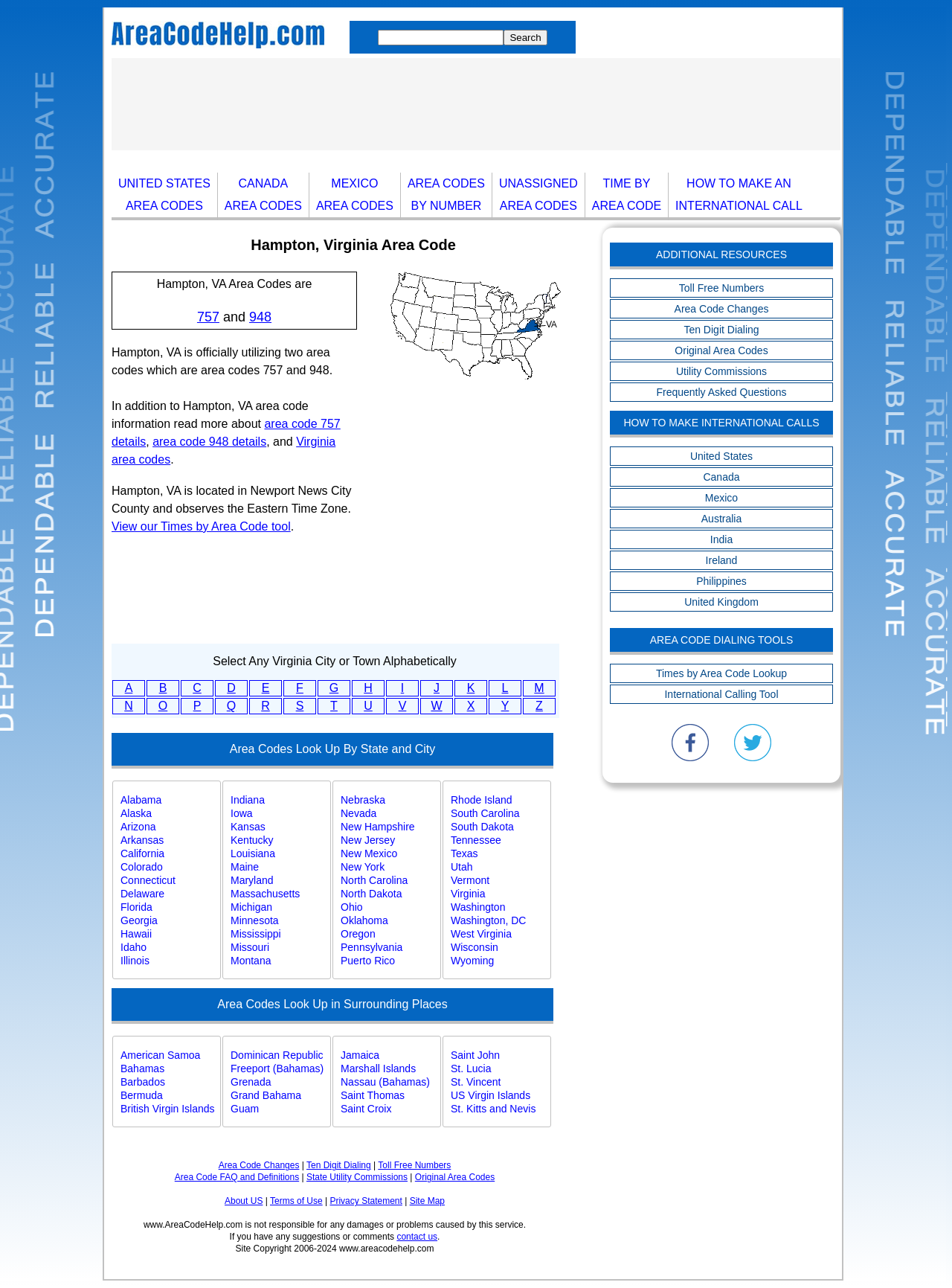Extract the bounding box coordinates of the UI element described by: "Marshall Islands". The coordinates should include four float numbers ranging from 0 to 1, e.g., [left, top, right, bottom].

[0.358, 0.825, 0.462, 0.835]